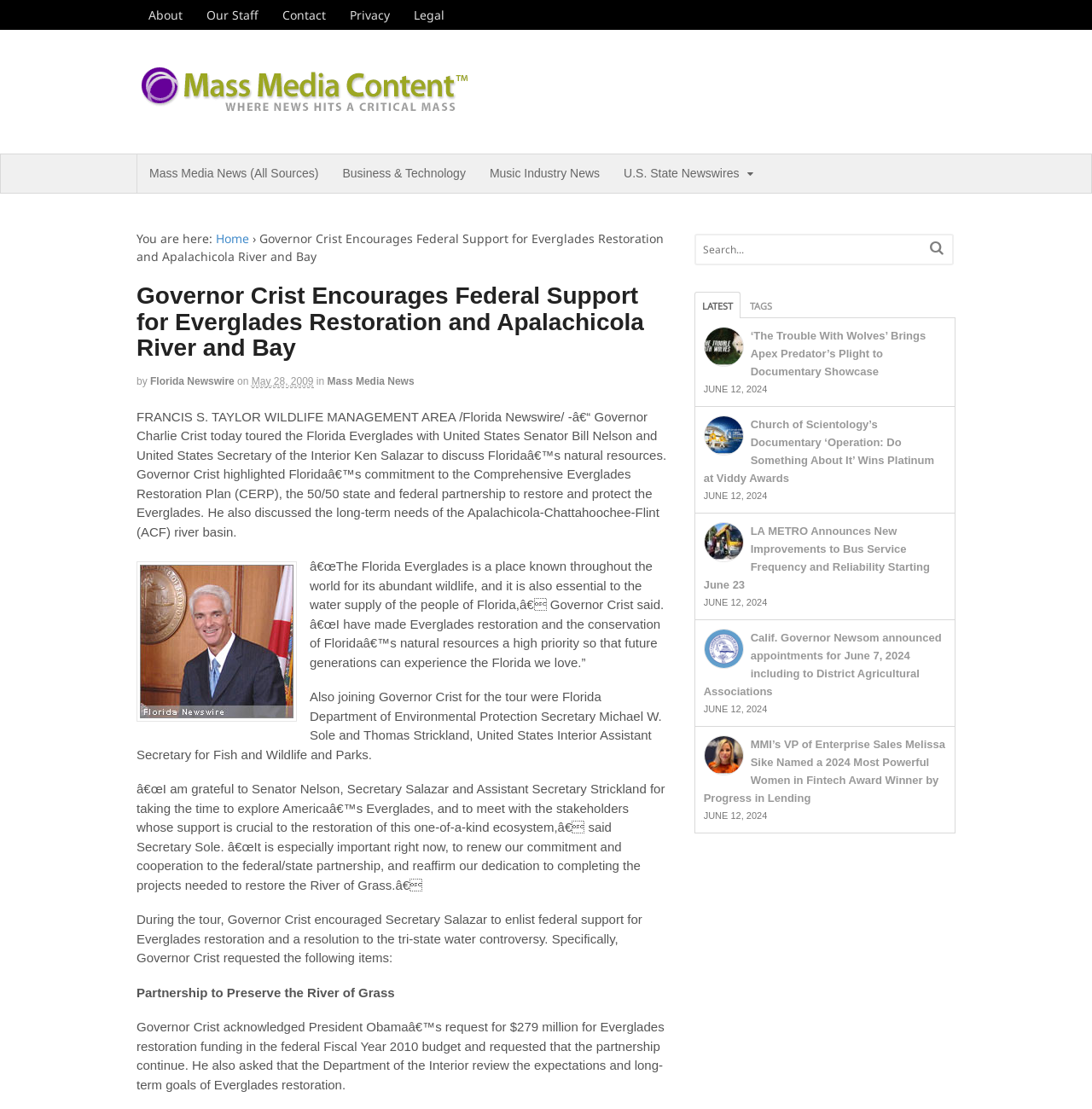Indicate the bounding box coordinates of the element that must be clicked to execute the instruction: "Check 'LATEST'". The coordinates should be given as four float numbers between 0 and 1, i.e., [left, top, right, bottom].

[0.636, 0.263, 0.678, 0.287]